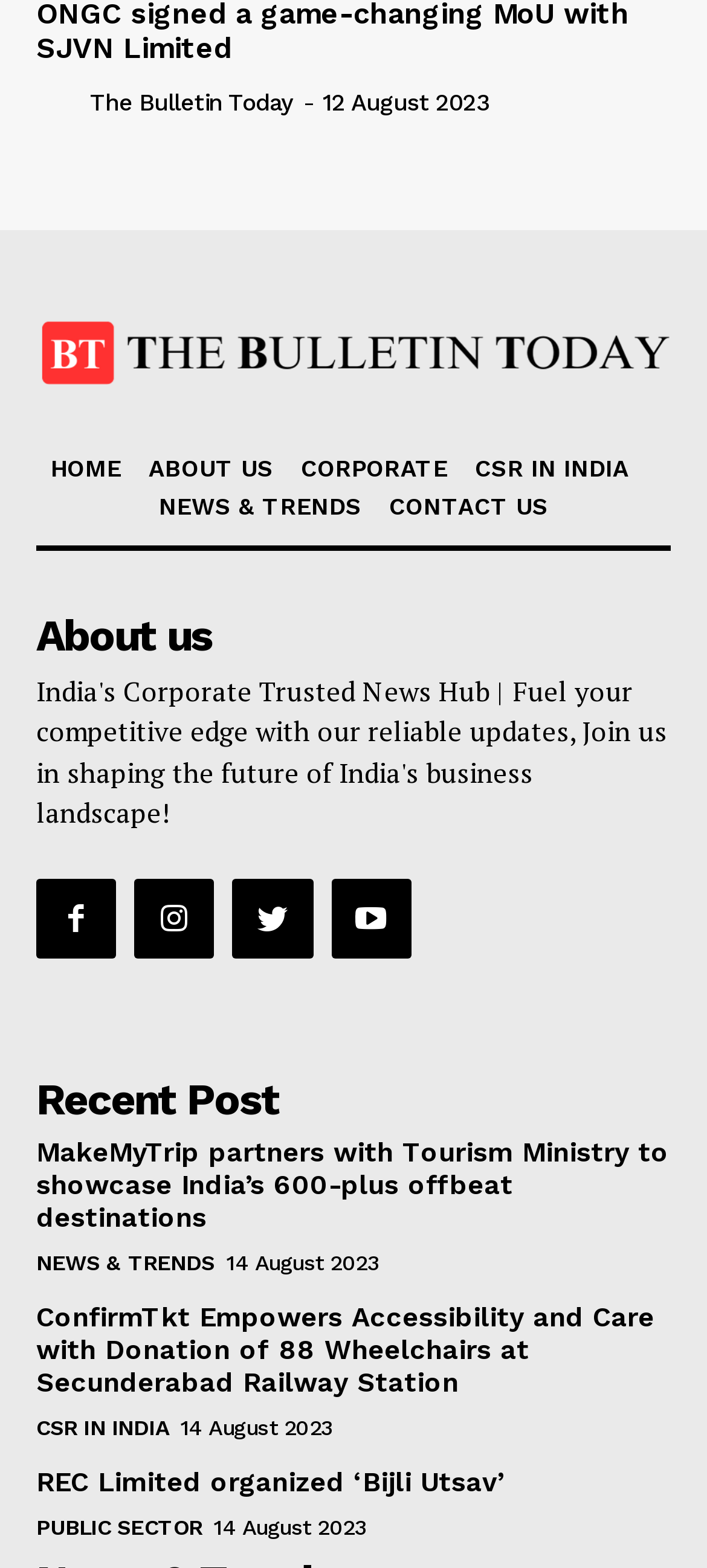Using floating point numbers between 0 and 1, provide the bounding box coordinates in the format (top-left x, top-left y, bottom-right x, bottom-right y). Locate the UI element described here: title="Twitter"

[0.329, 0.56, 0.442, 0.611]